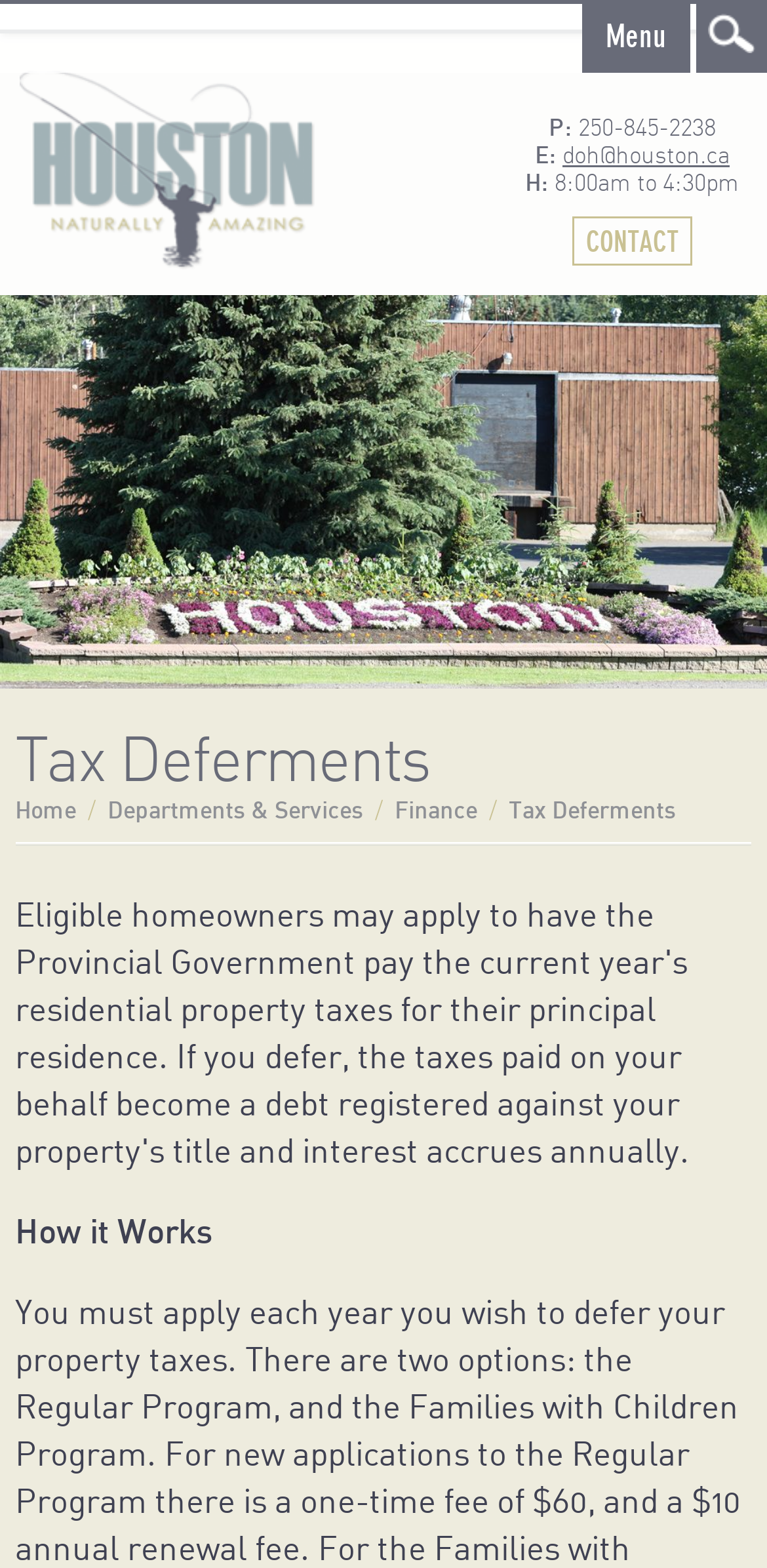Provide a one-word or one-phrase answer to the question:
What is the location?

Houston, BC, Canada